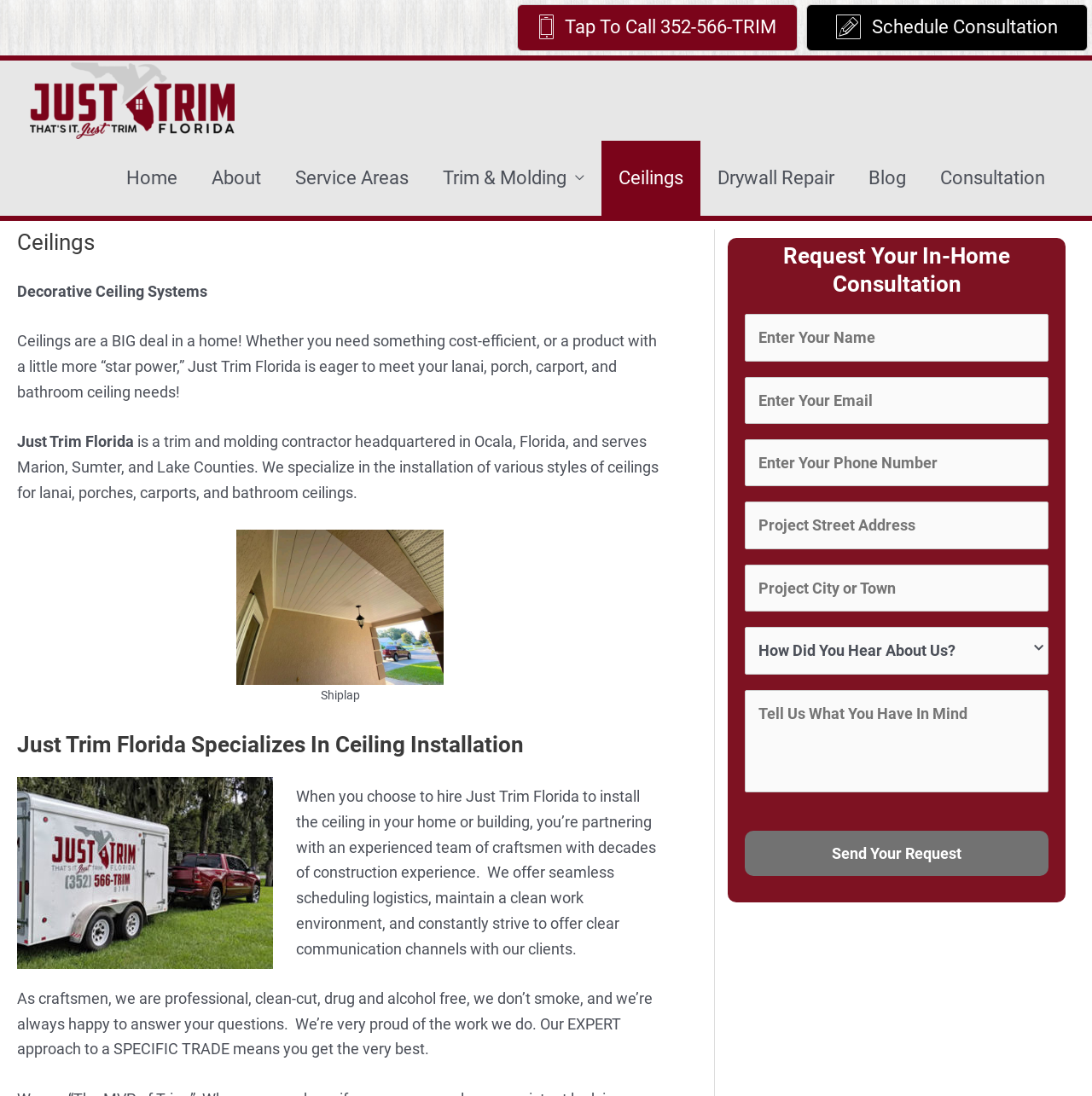Please identify the bounding box coordinates for the region that you need to click to follow this instruction: "Schedule a consultation".

[0.738, 0.004, 0.996, 0.046]